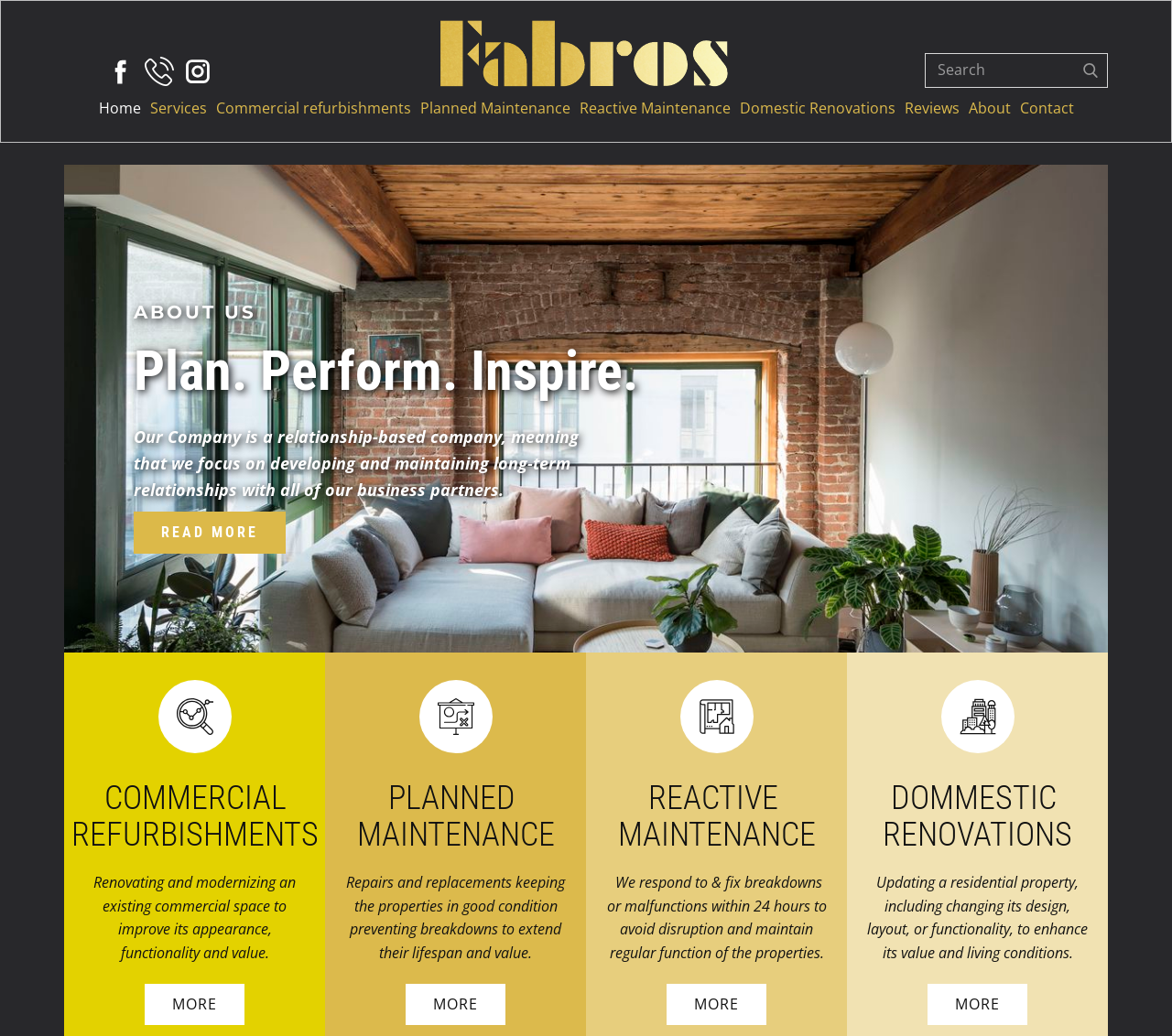What services does the company offer?
Please answer using one word or phrase, based on the screenshot.

Commercial refurbishments, etc.